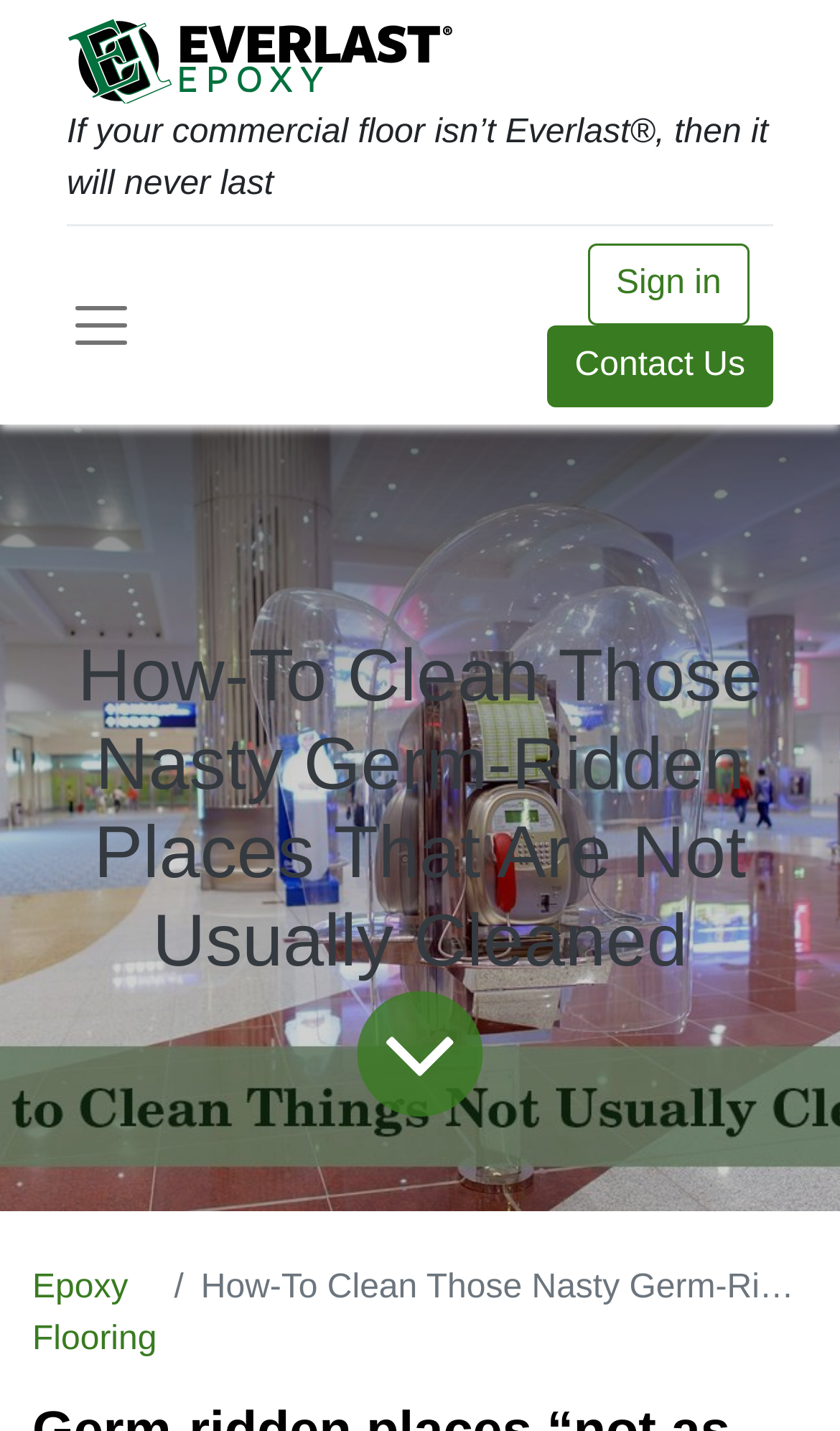Please answer the following question using a single word or phrase: 
What is the topic of the blog content?

Cleaning germ-ridden places